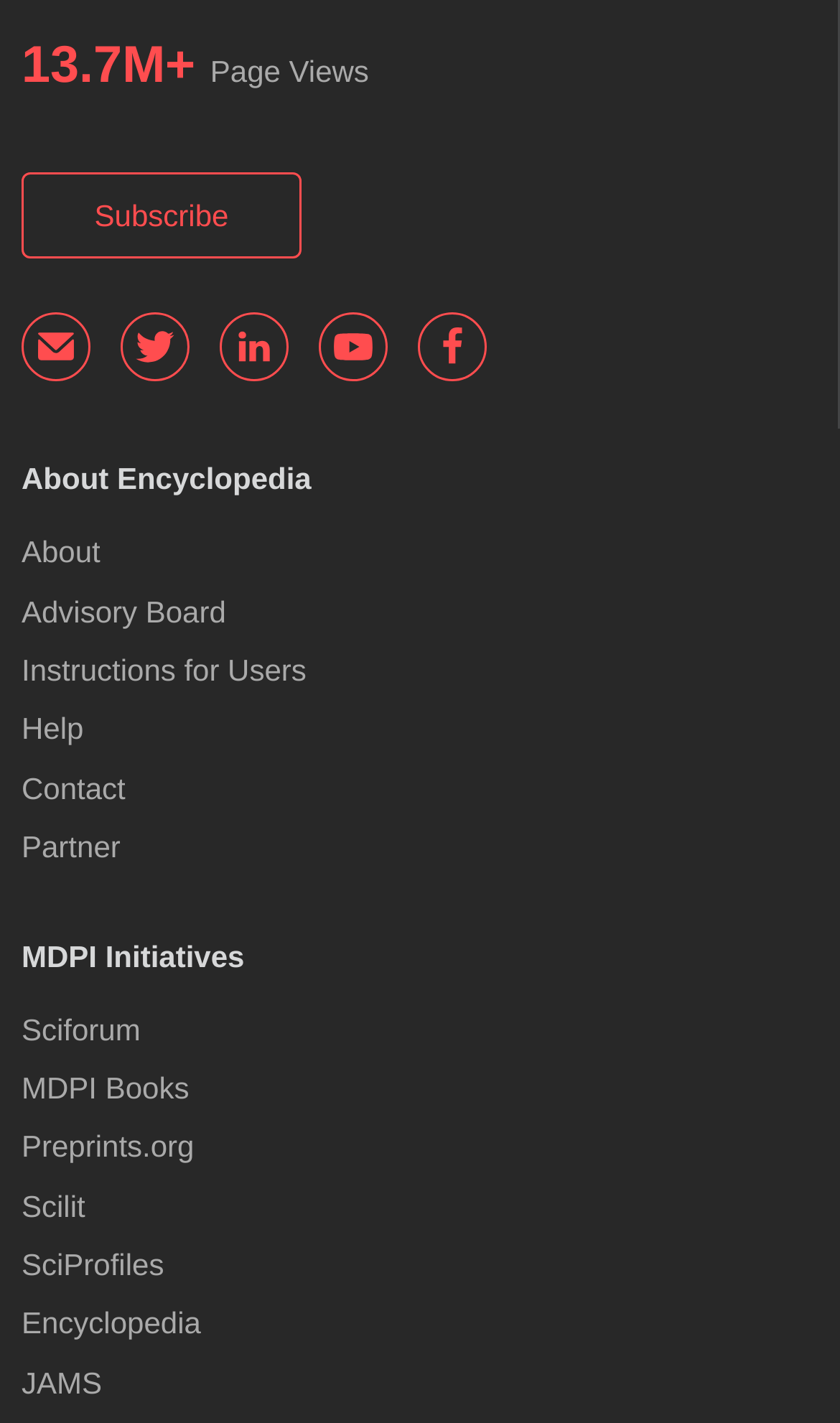Provide a brief response to the question below using one word or phrase:
What is the purpose of the 'Subscribe' button?

To subscribe